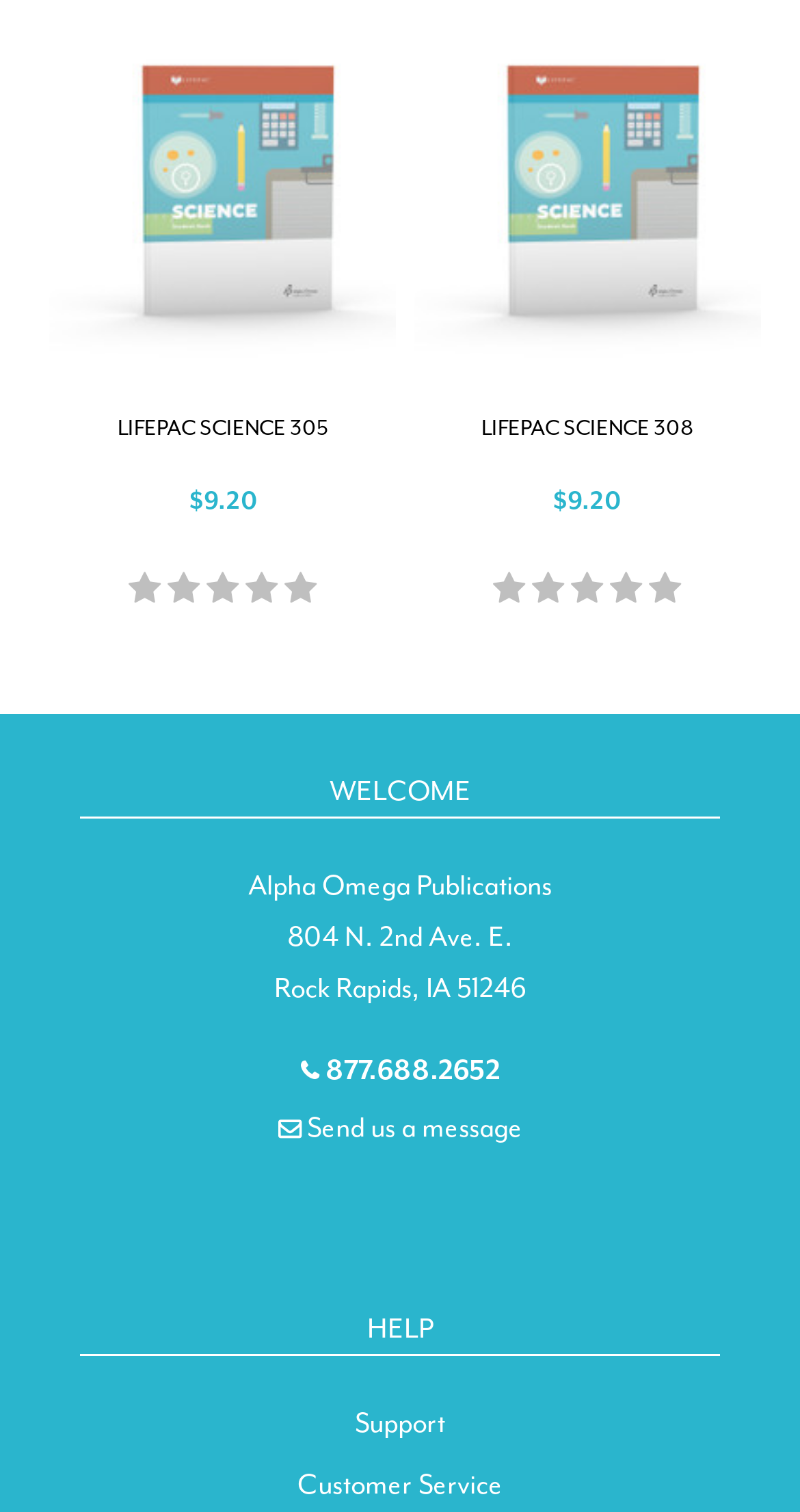What is the price of LIFEPAC SCIENCE 305?
Refer to the screenshot and answer in one word or phrase.

$9.20